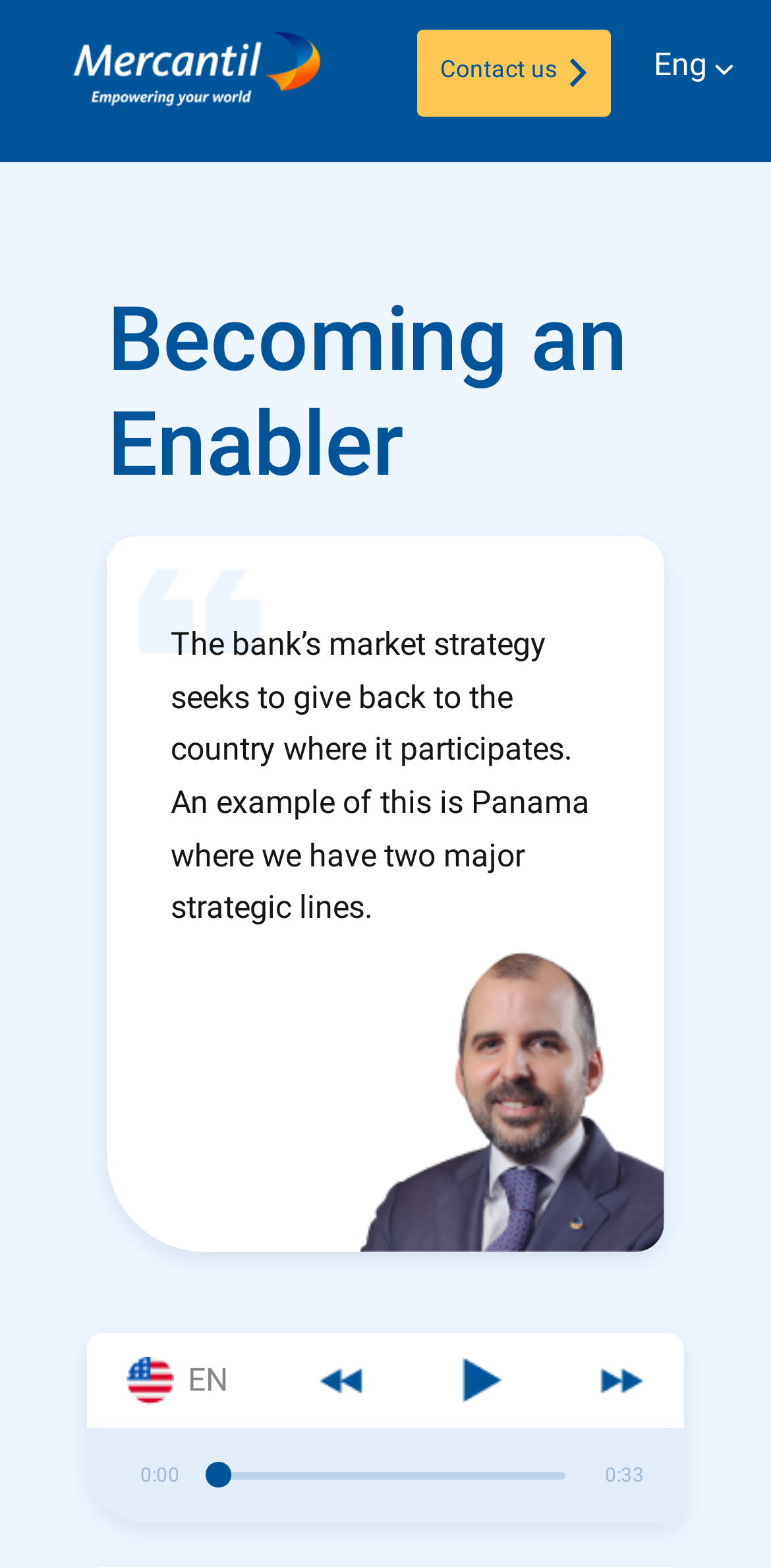What is the format of the timestamps on the webpage?
Look at the screenshot and respond with one word or a short phrase.

HH:MM